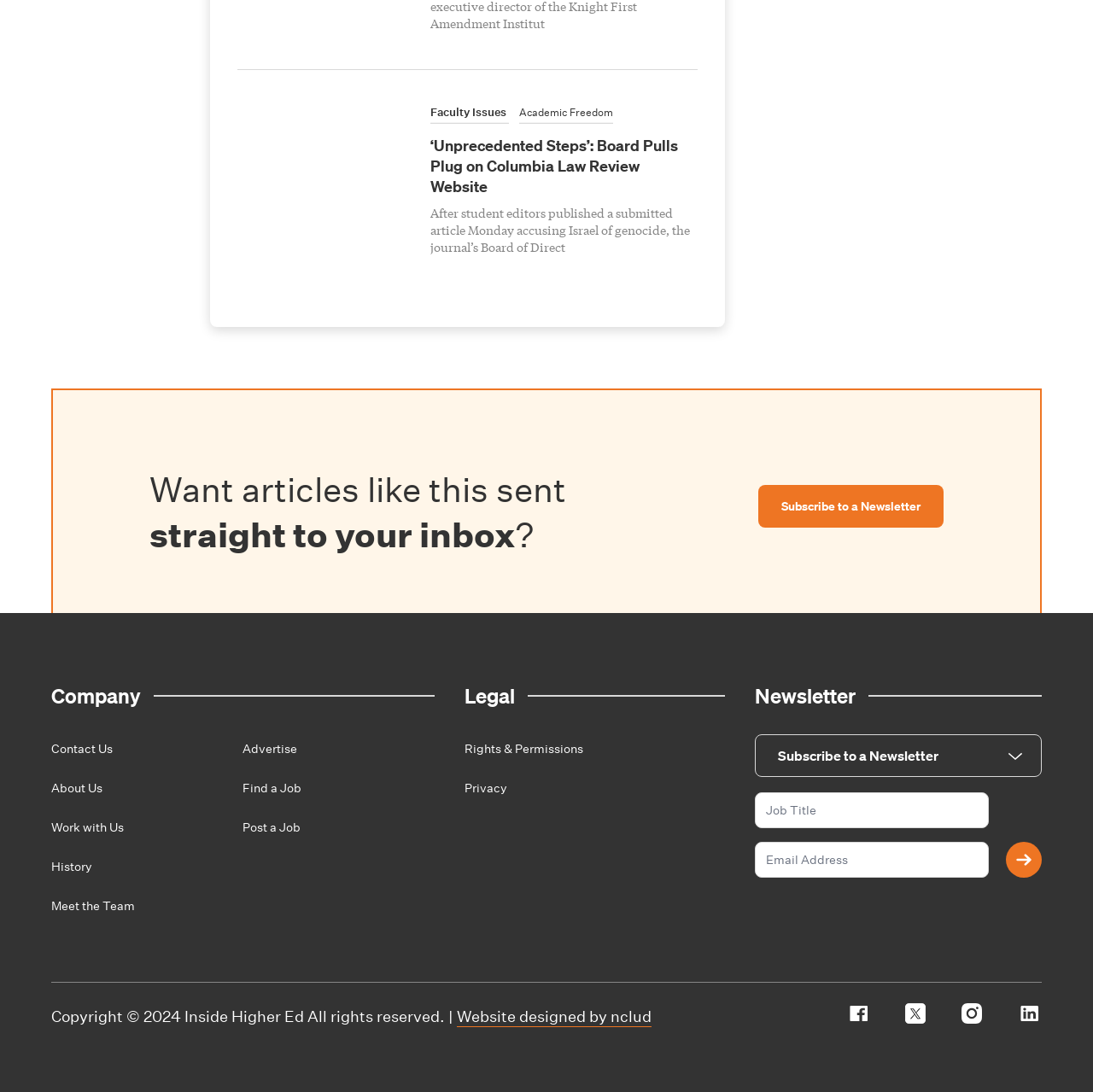What is the name of the journal whose website was pulled?
Respond to the question with a single word or phrase according to the image.

Columbia Law Review